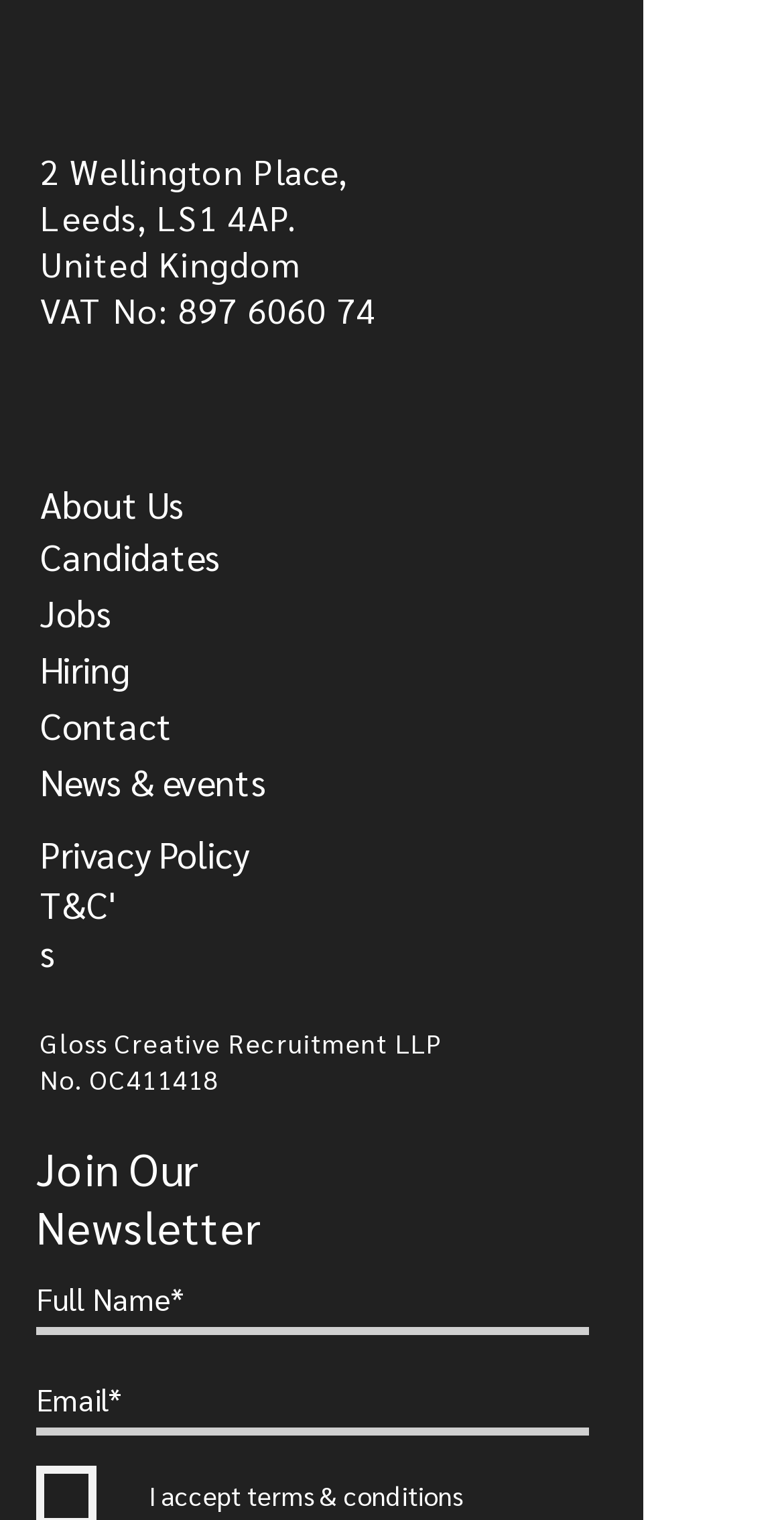Using the element description aria-label="Email*" name="email" placeholder="Email*", predict the bounding box coordinates for the UI element. Provide the coordinates in (top-left x, top-left y, bottom-right x, bottom-right y) format with values ranging from 0 to 1.

[0.046, 0.9, 0.751, 0.944]